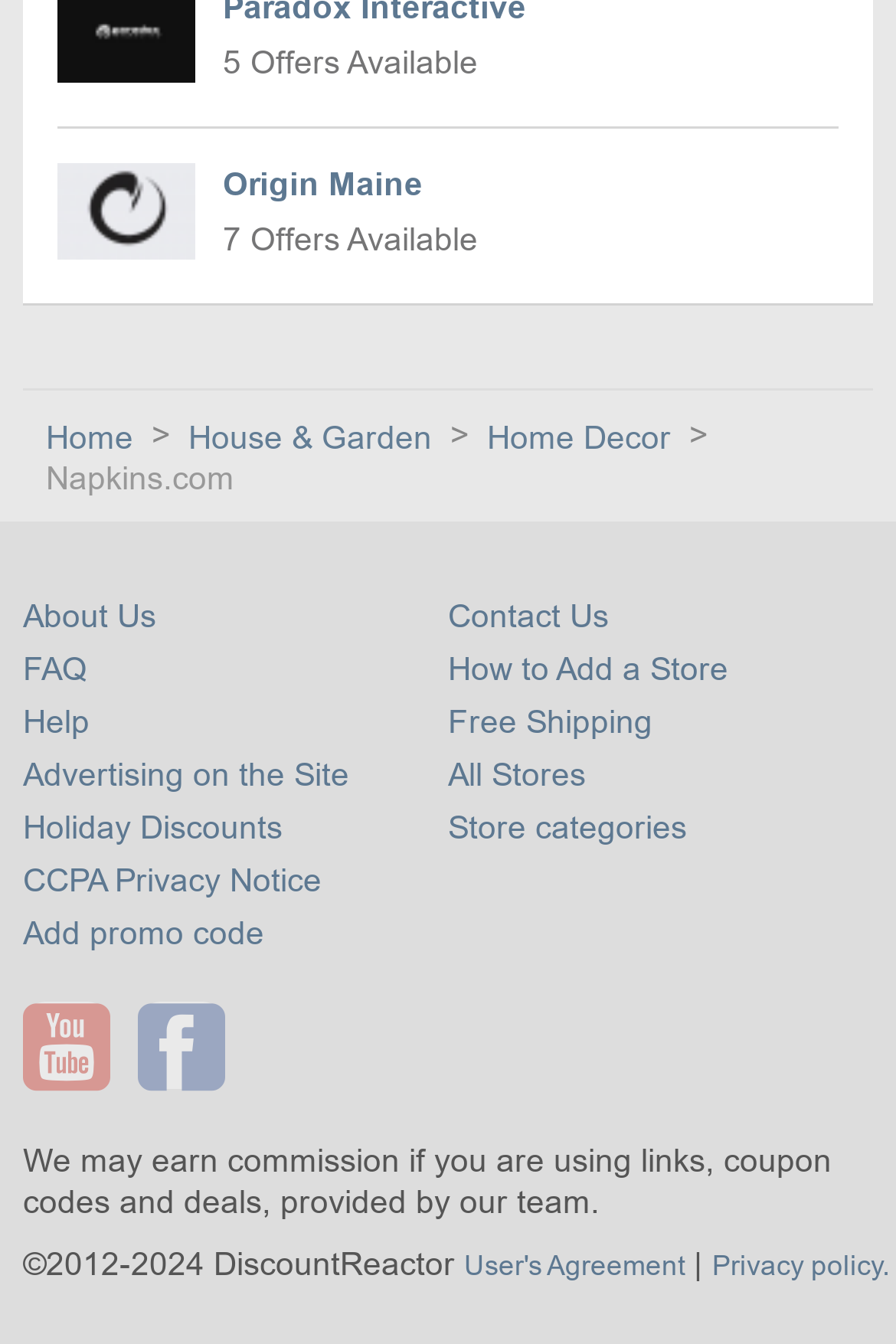Please identify the bounding box coordinates of the area that needs to be clicked to follow this instruction: "Contact Us".

[0.5, 0.444, 0.679, 0.472]